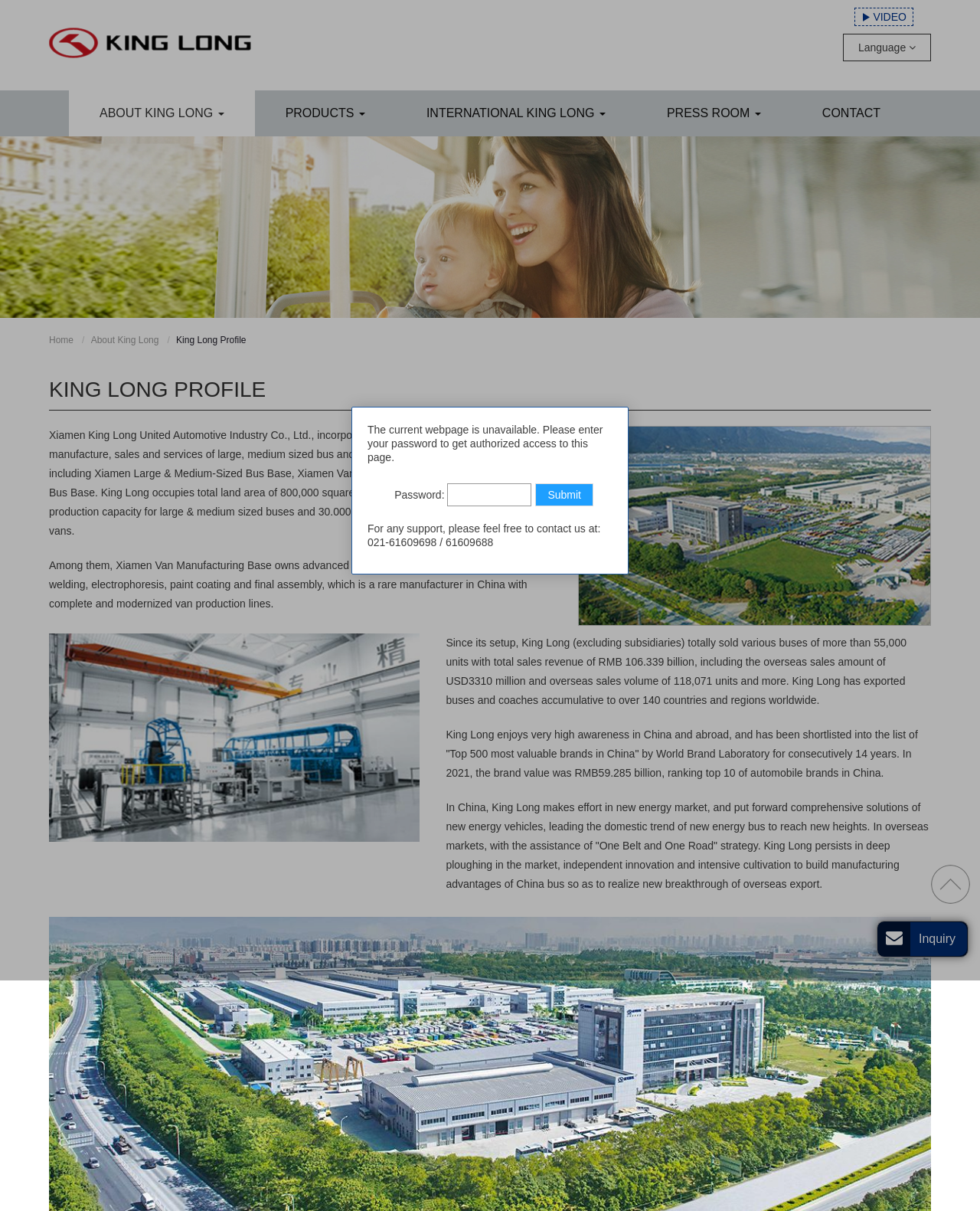Identify the bounding box of the UI element that matches this description: "About King Long".

[0.07, 0.075, 0.26, 0.113]